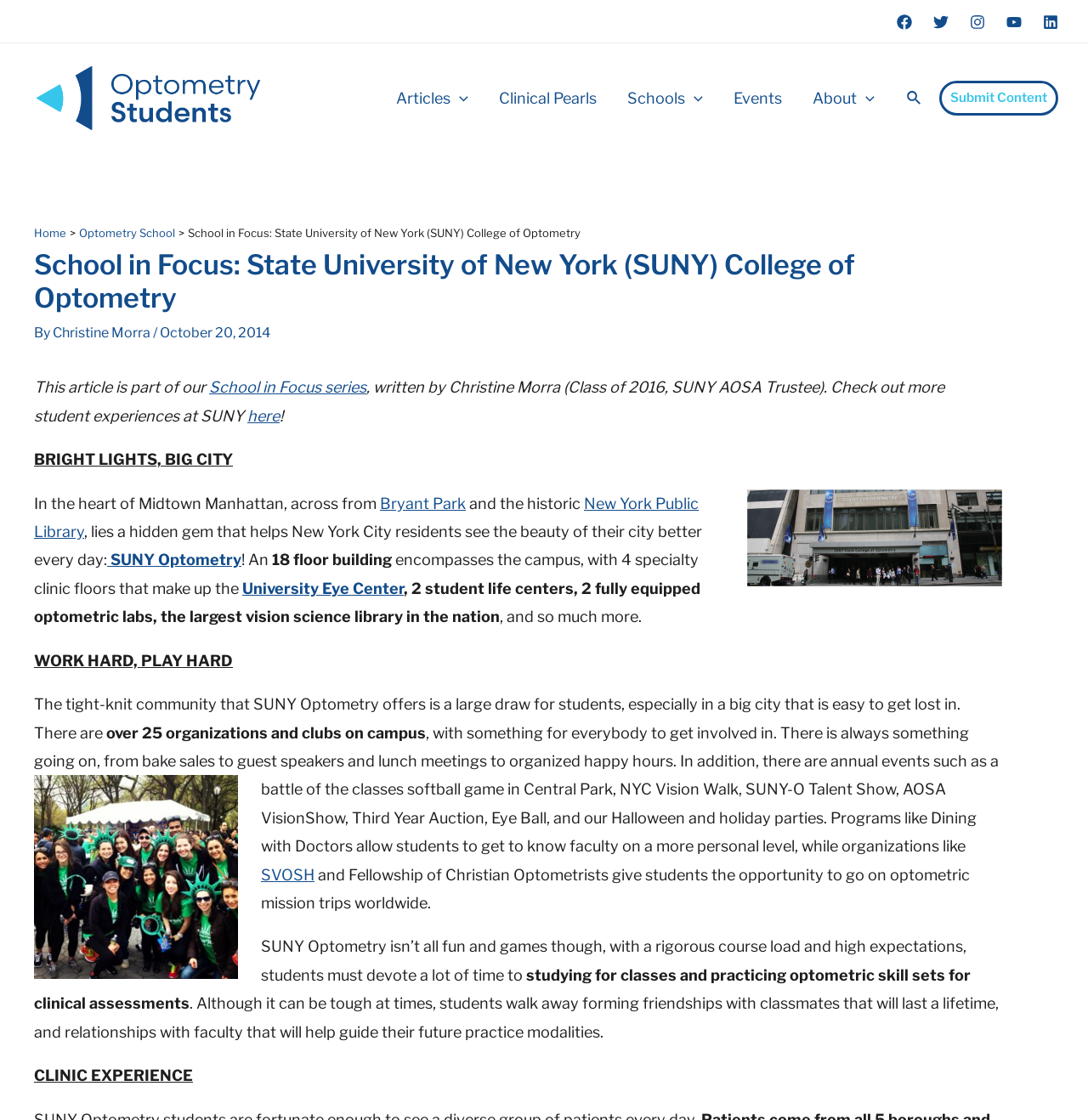How many clinic floors are there in the University Eye Center?
Answer the question with a single word or phrase by looking at the picture.

4